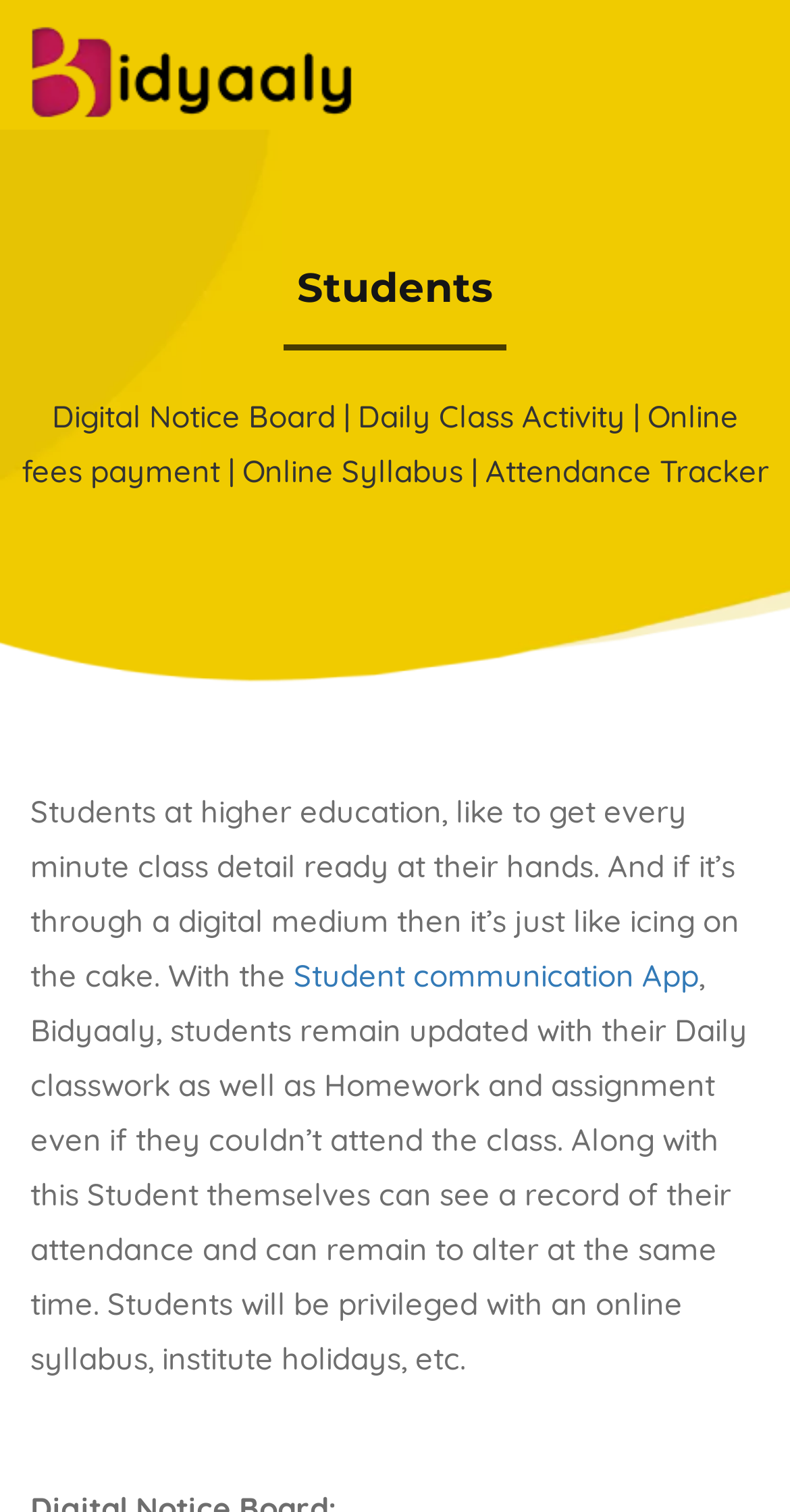Can students view their attendance record on Bidyaaly?
Please respond to the question with a detailed and thorough explanation.

The webpage mentions that students can see a record of their attendance and can remain updated with it, which implies that students have access to their attendance record through the platform.